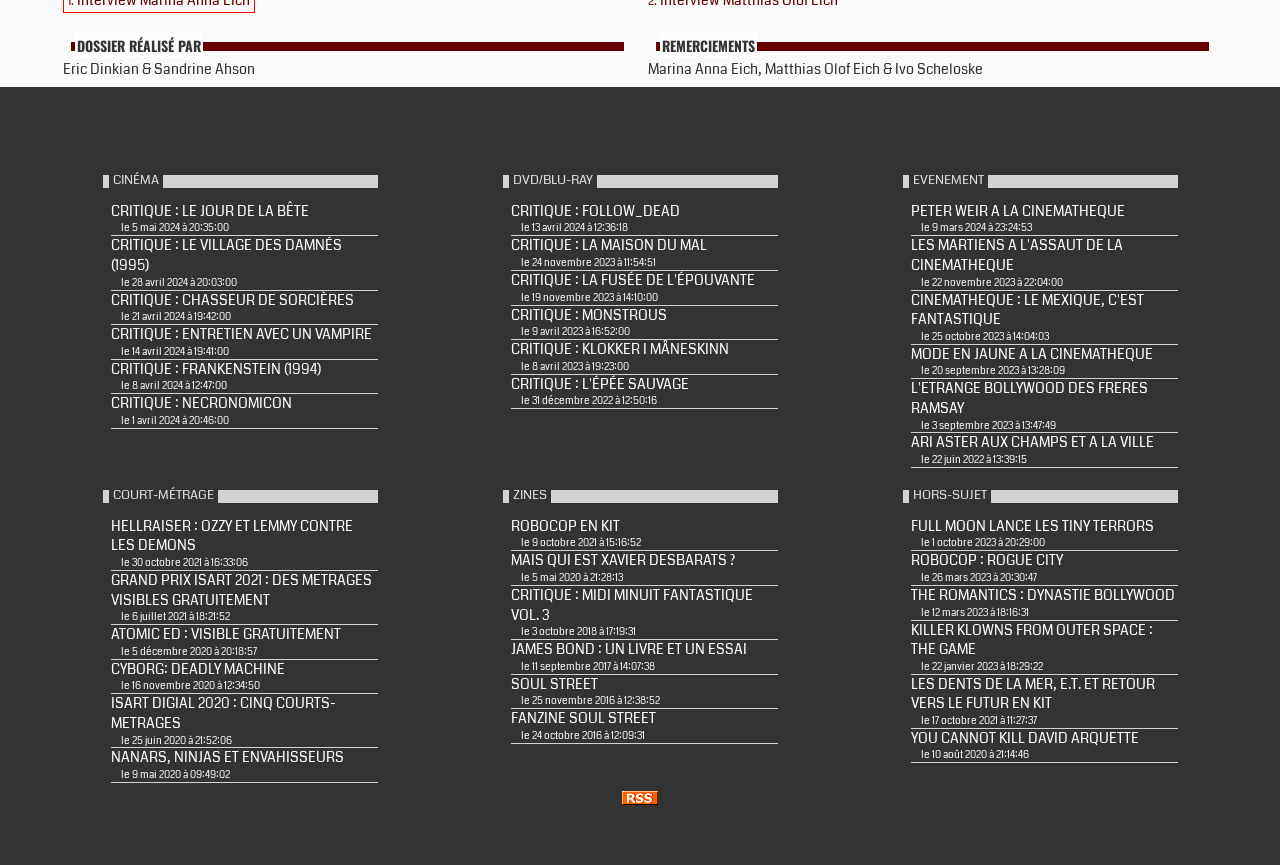Locate the bounding box coordinates of the clickable area needed to fulfill the instruction: "Read the article about PETER WEIR A LA CINEMATHEQUE".

[0.705, 0.233, 0.92, 0.273]